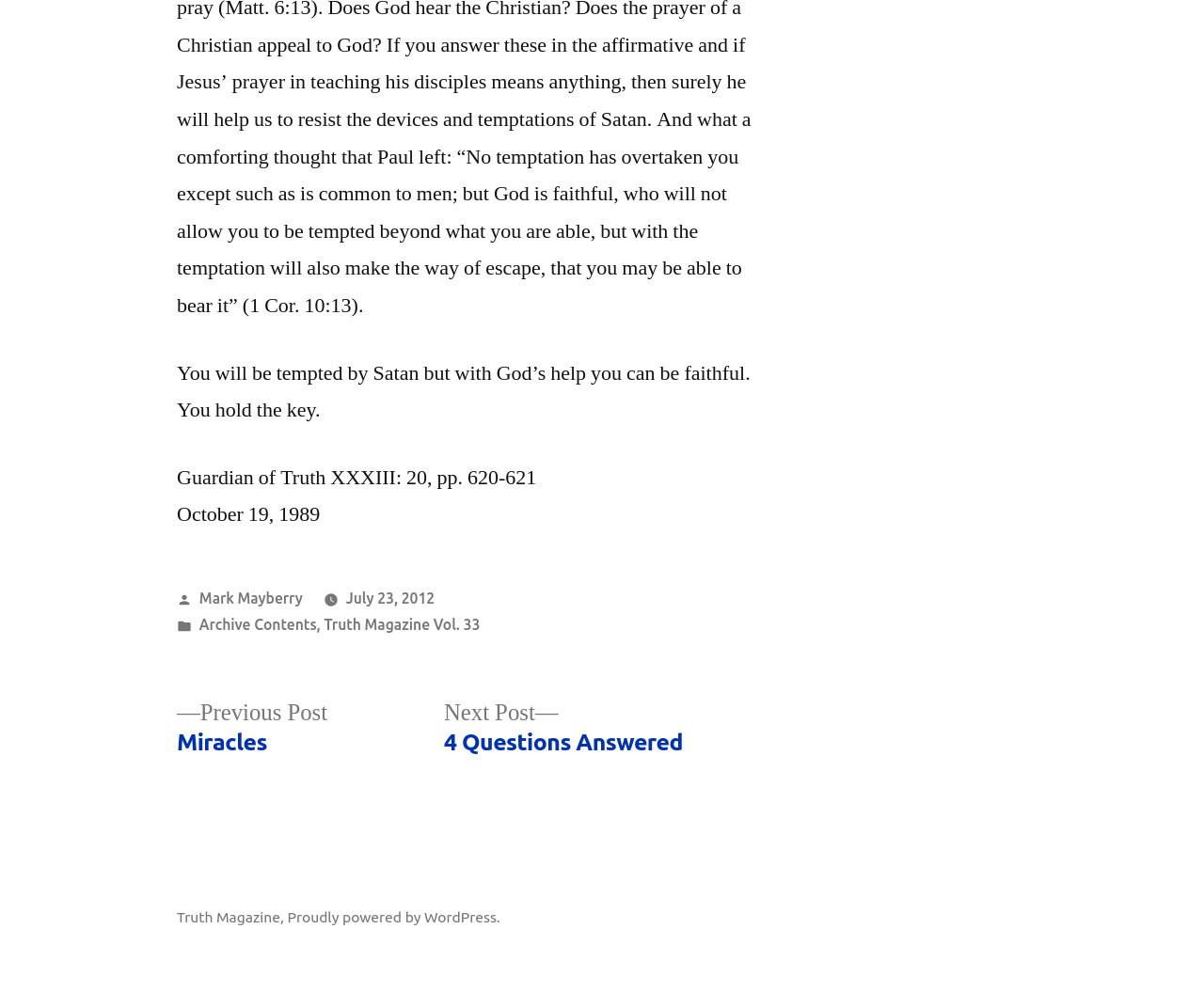Determine the bounding box coordinates of the region I should click to achieve the following instruction: "Go to Truth Magazine". Ensure the bounding box coordinates are four float numbers between 0 and 1, i.e., [left, top, right, bottom].

[0.147, 0.916, 0.233, 0.933]